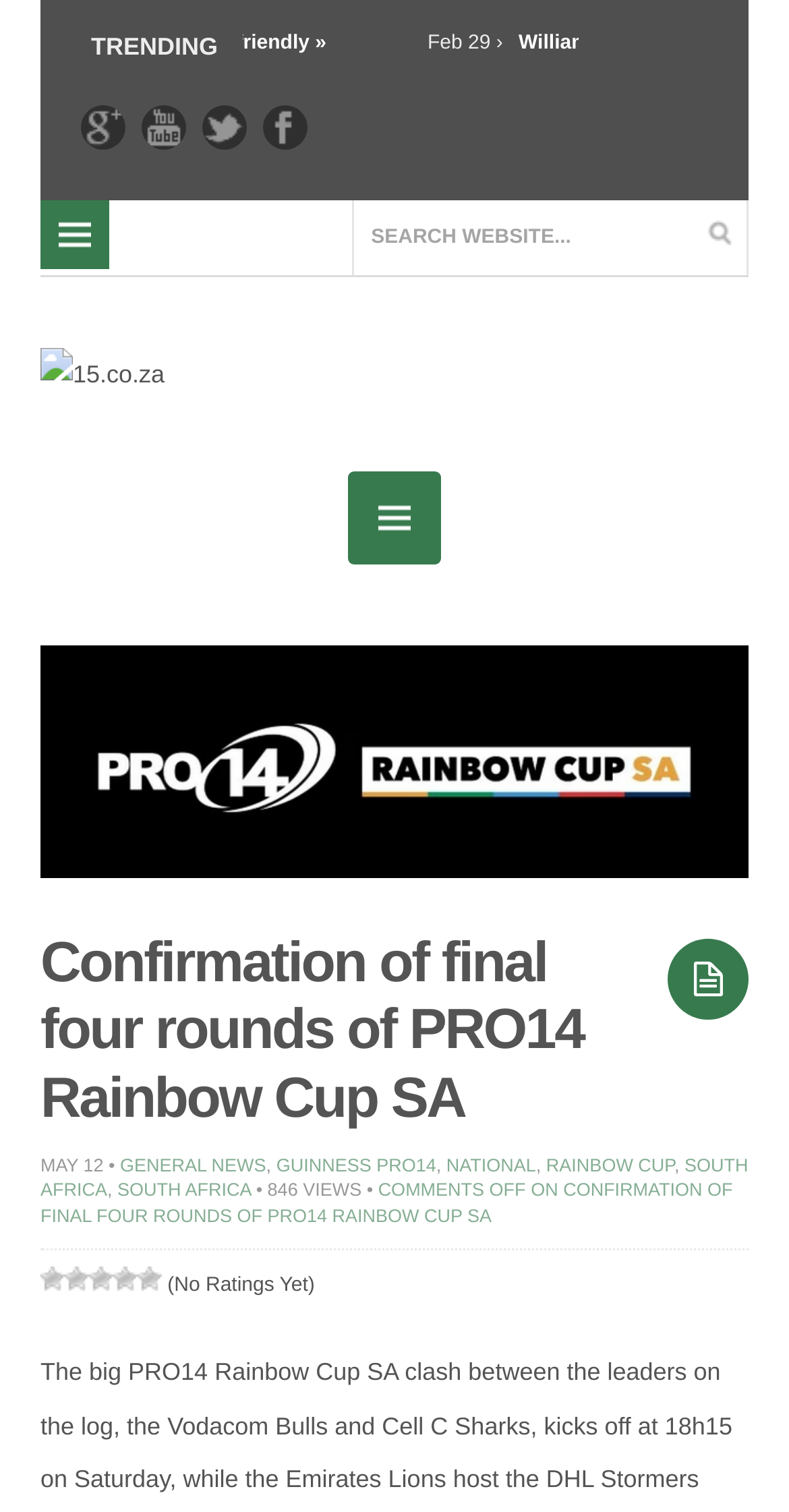How many views does the article have?
Examine the screenshot and reply with a single word or phrase.

846